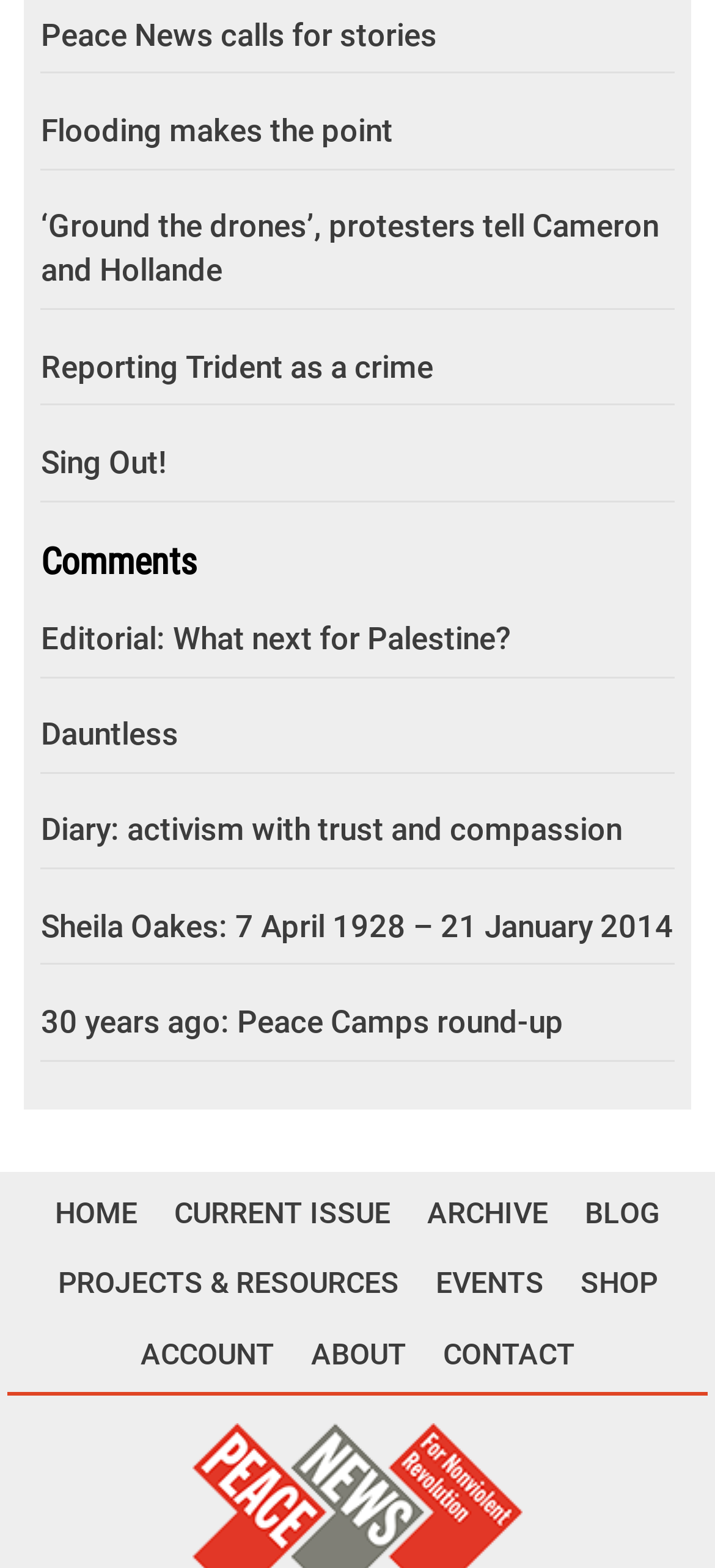Use a single word or phrase to respond to the question:
Is there an image on the webpage?

Yes